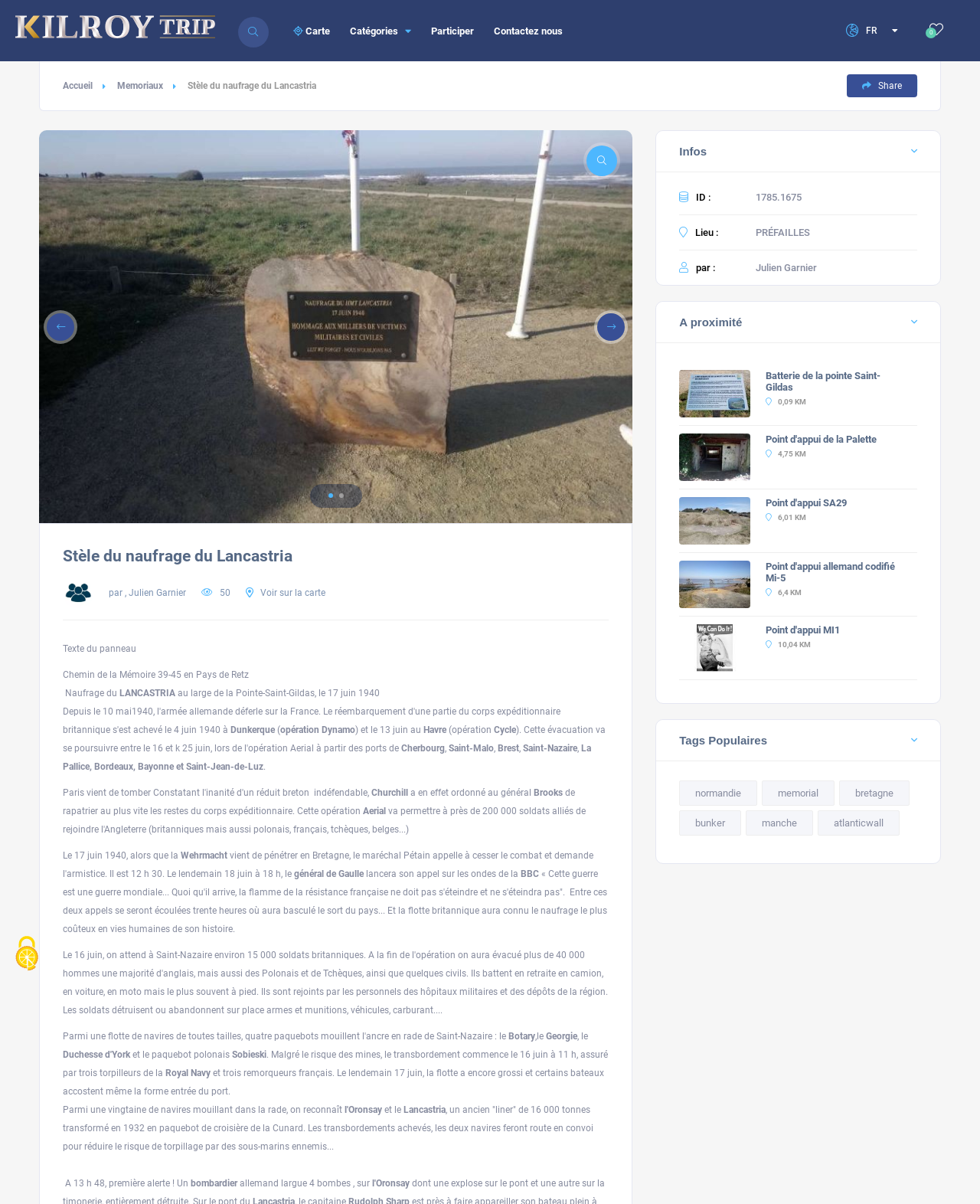Provide a thorough description of the webpage's content and layout.

This webpage is about the Stèle du naufrage du Lancastria, a memorial dedicated to the sinking of the Lancastria ship during World War II. At the top of the page, there are several links and buttons, including a wishlist, a cart, categories, participate, and contact us. Below these, there is a heading that reads "Stèle du naufrage du Lancastria" and a link to share the page.

The main content of the page is divided into sections. The first section provides an introduction to the memorial, with a heading and a paragraph of text that describes the sinking of the Lancastria. Below this, there are several buttons to navigate through slides, including previous and next slide buttons.

The next section appears to be a description of the memorial, with a heading and several paragraphs of text that provide information about the event. The text is divided into several blocks, with each block describing a different aspect of the sinking of the Lancastria. There are also several links and buttons throughout this section, including a link to view the location on a map.

At the bottom of the page, there are several headings, including "Infos" and "A proximité", which provide additional information about the memorial and nearby points of interest. There are also several links and images in this section, including a link to a nearby battery and an image of the battery.

Overall, the webpage is dedicated to providing information about the Stèle du naufrage du Lancastria and the event it commemorates. The layout is organized and easy to follow, with clear headings and sections that divide the content into manageable chunks.